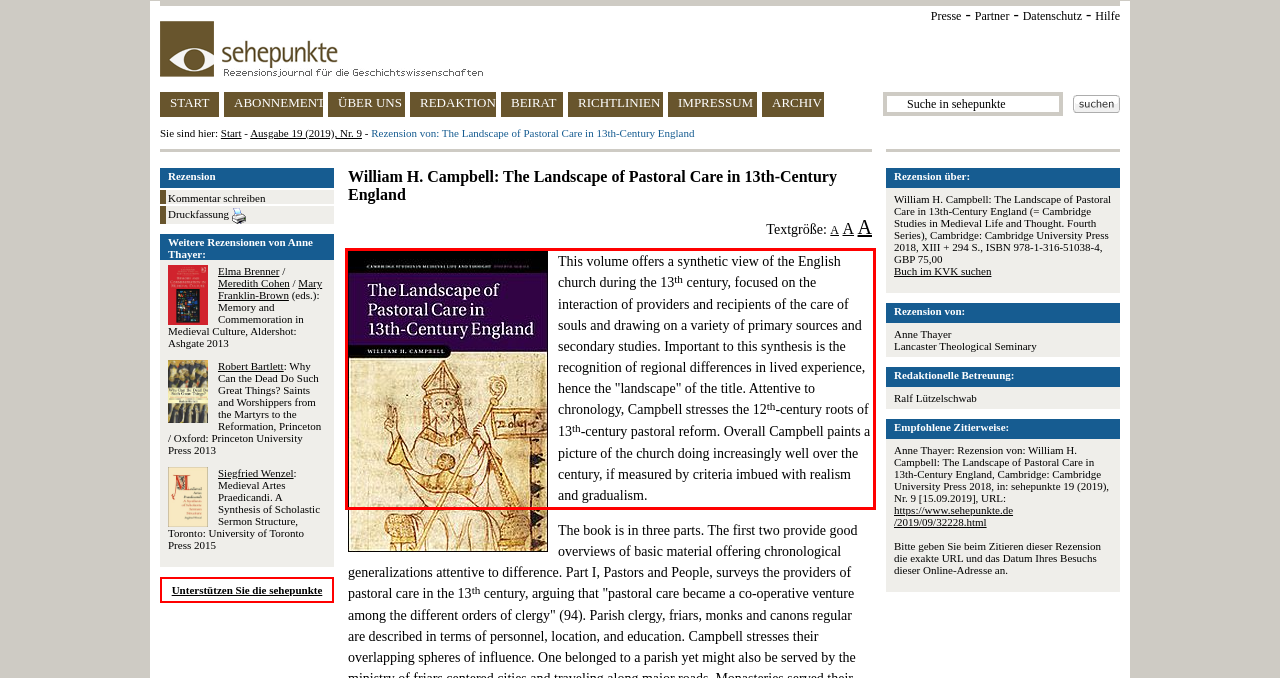Look at the screenshot of the webpage, locate the red rectangle bounding box, and generate the text content that it contains.

This volume offers a synthetic view of the English church during the 13th century, focused on the interaction of providers and recipients of the care of souls and drawing on a variety of primary sources and secondary studies. Important to this synthesis is the recognition of regional differences in lived experience, hence the "landscape" of the title. Attentive to chronology, Campbell stresses the 12th-century roots of 13th-century pastoral reform. Overall Campbell paints a picture of the church doing increasingly well over the century, if measured by criteria imbued with realism and gradualism.